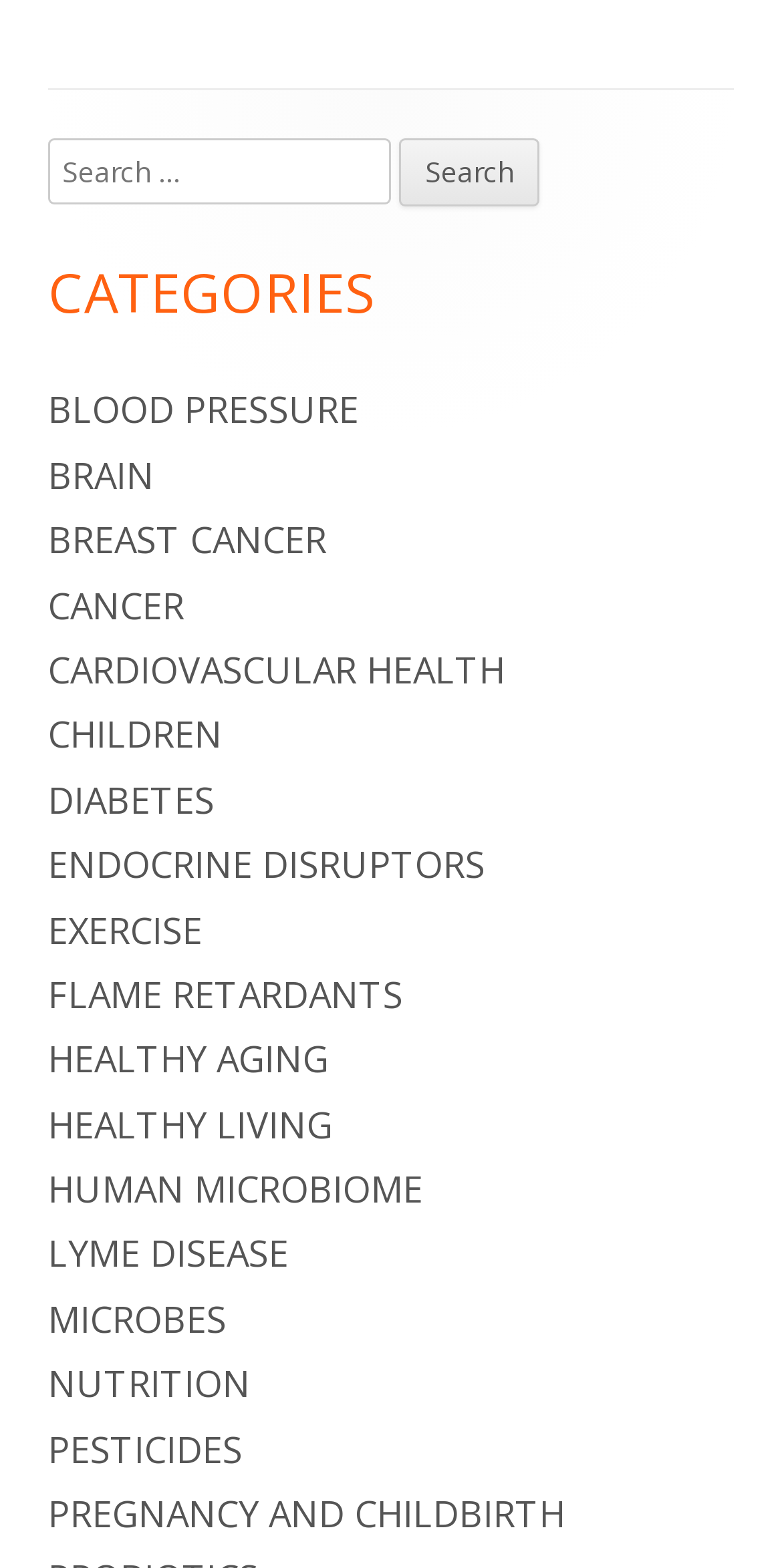Identify the bounding box for the UI element described as: "breast cancer". Ensure the coordinates are four float numbers between 0 and 1, formatted as [left, top, right, bottom].

[0.062, 0.329, 0.418, 0.359]